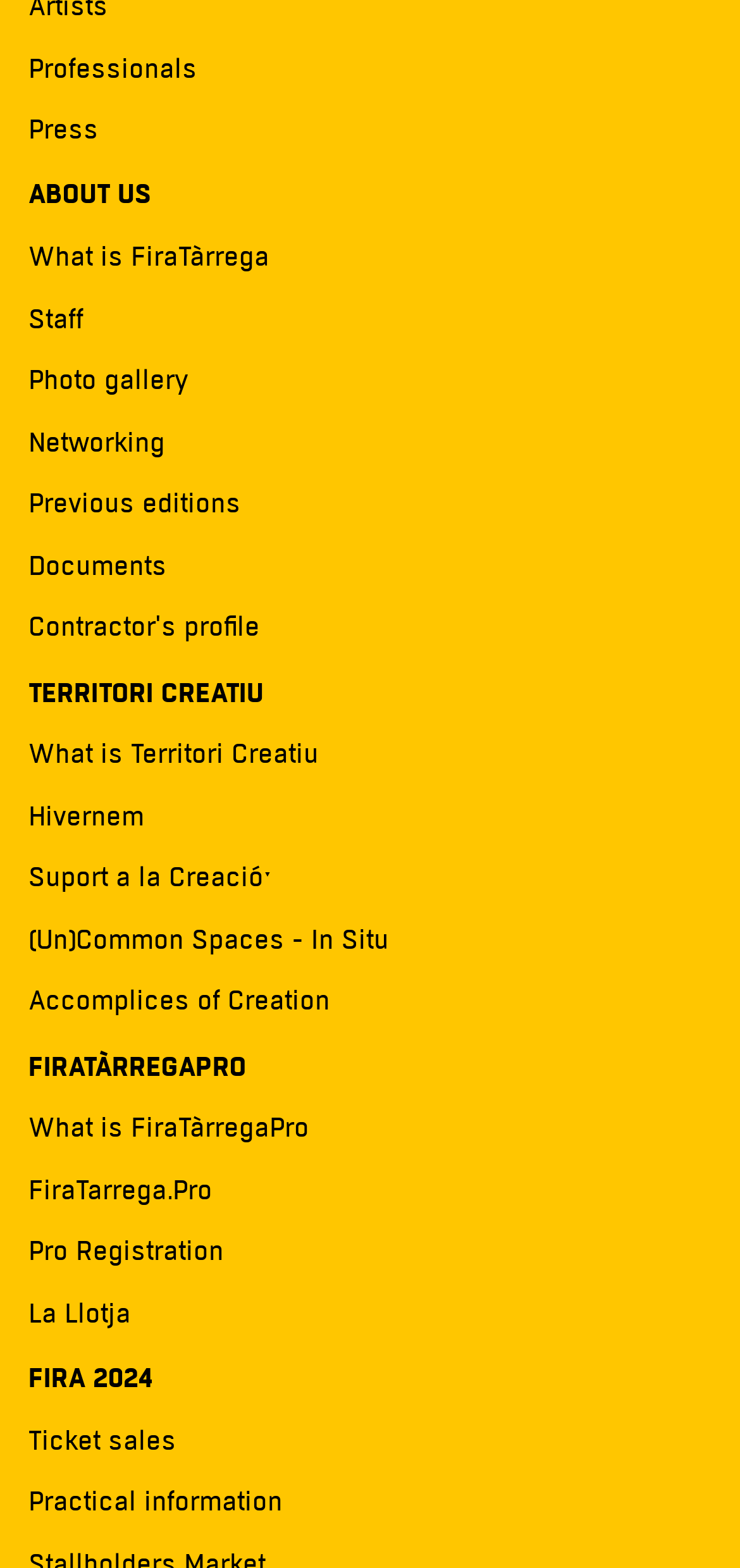How many links are under 'FIRATÀRREGAPRO'?
Refer to the image and provide a one-word or short phrase answer.

4